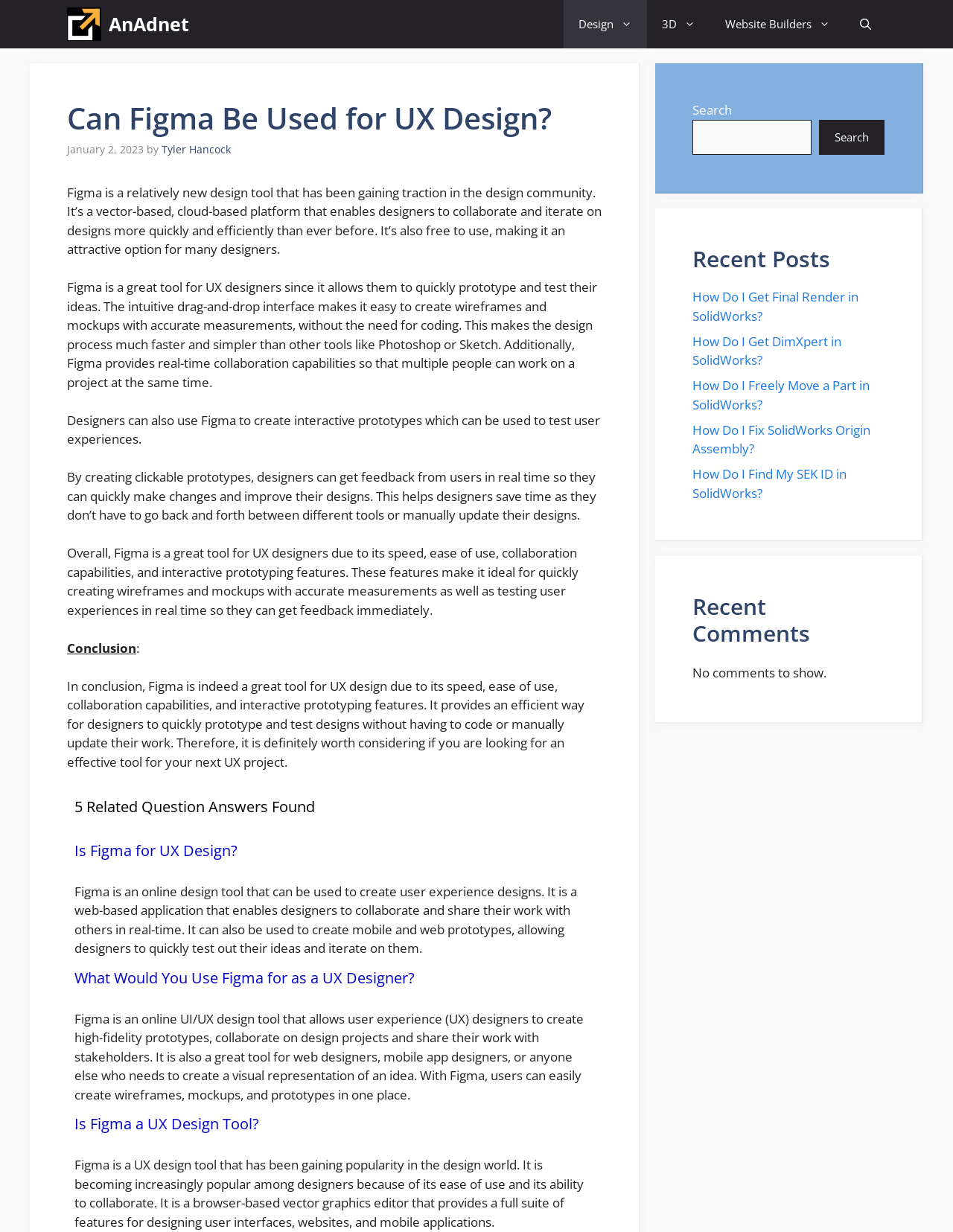Use a single word or phrase to answer the following:
What is the name of the website?

AnAdnet